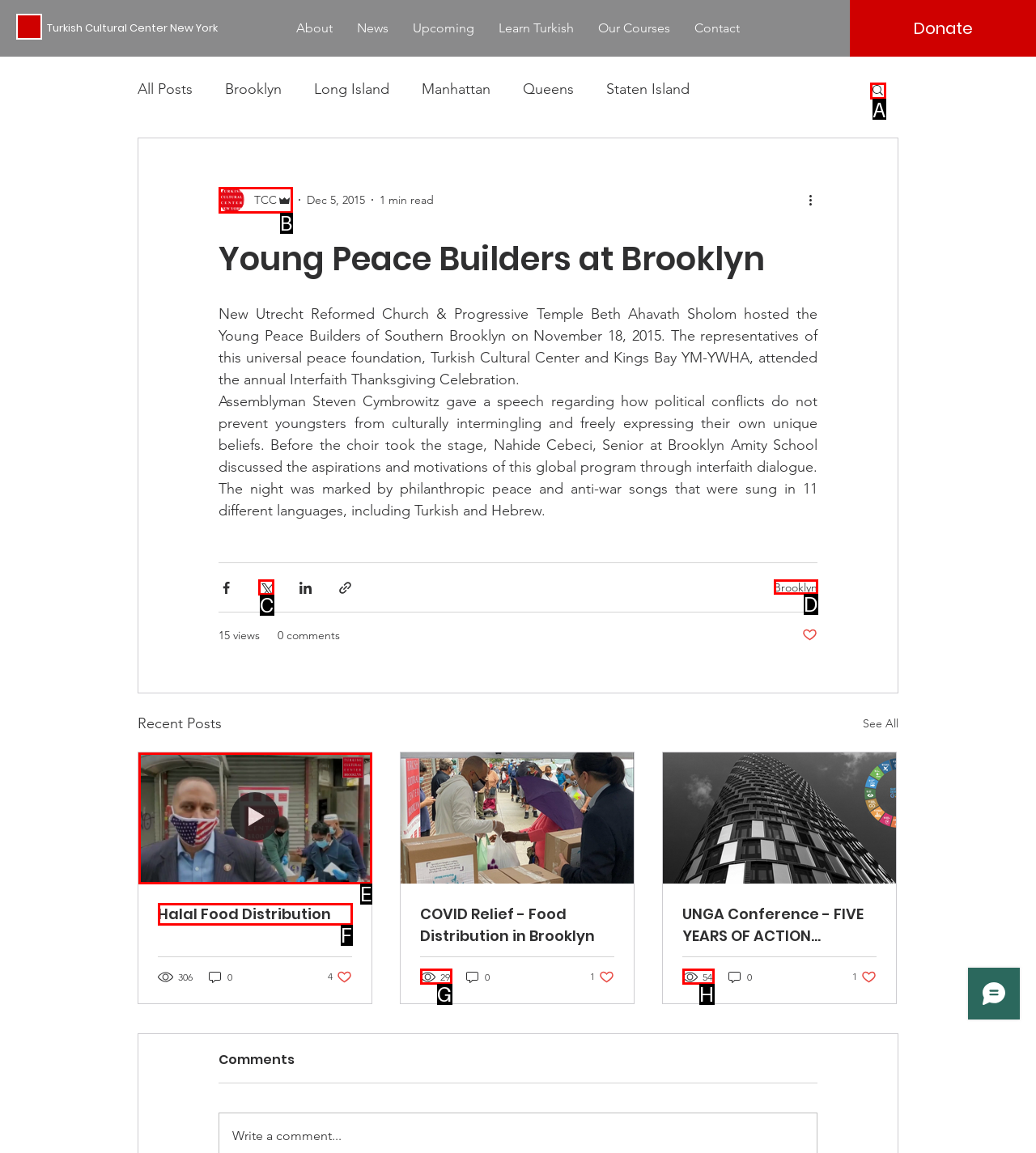Specify the letter of the UI element that should be clicked to achieve the following: Contact the law firm
Provide the corresponding letter from the choices given.

None